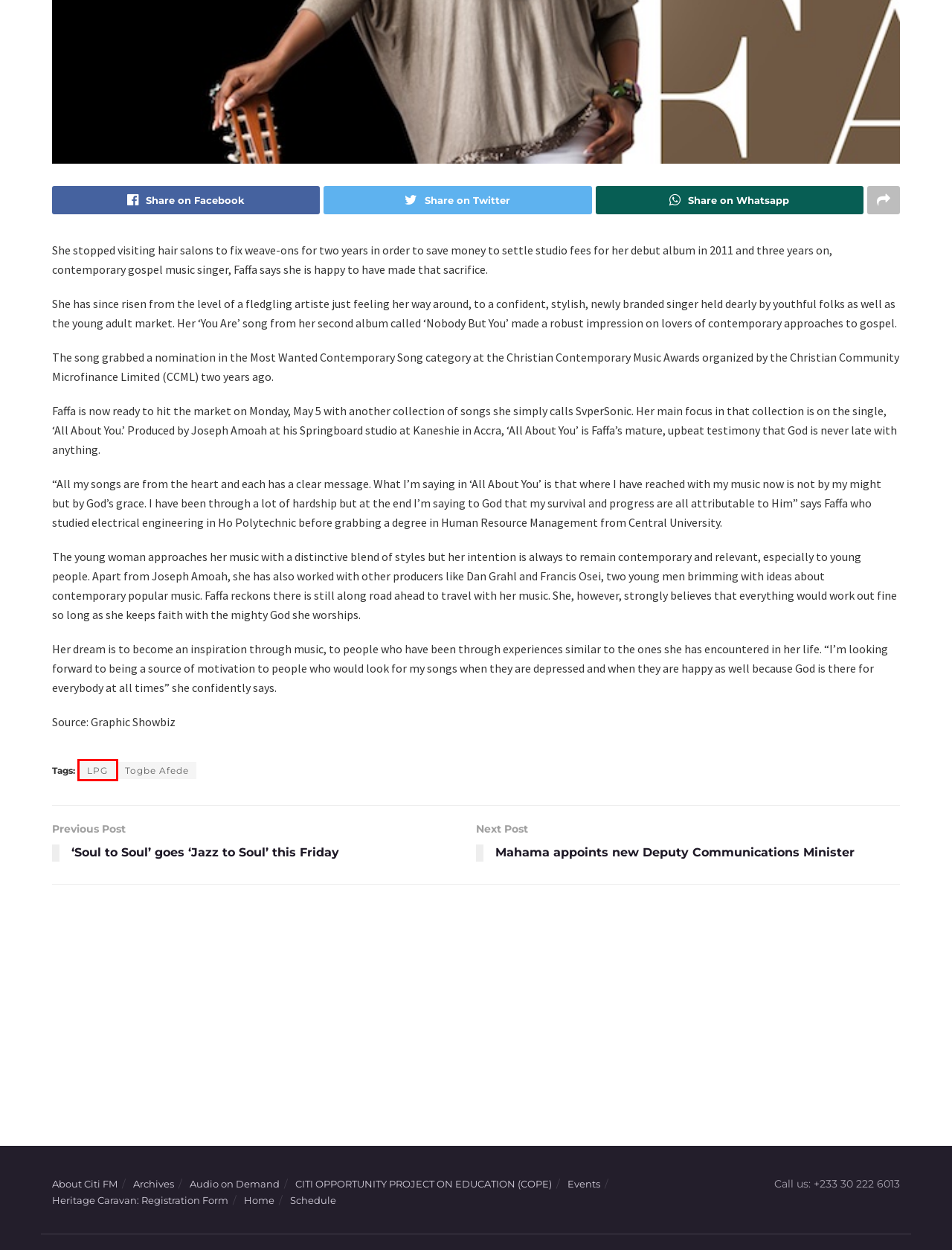Observe the screenshot of a webpage with a red bounding box highlighting an element. Choose the webpage description that accurately reflects the new page after the element within the bounding box is clicked. Here are the candidates:
A. Heritage Caravan: Registration Form - Citi 97.3 FM - Relevant Radio. Always
B. Togbe Afede Archives - Citi 97.3 FM - Relevant Radio. Always
C. CITI OPPORTUNITY PROJECT ON EDUCATION (COPE) - Citi 97.3 FM - Relevant Radio. Always
D. Mahama appoints new Deputy Communications Minister - Citi 97.3 FM - Relevant Radio. Always
E. LPG Archives - Citi 97.3 FM - Relevant Radio. Always
F. Archives - Citi 97.3 FM - Relevant Radio. Always
G. 'Soul to Soul' goes 'Jazz to Soul' this Friday - Citi 97.3 FM - Relevant Radio. Always
H. Schedule - Citi 97.3 FM - Relevant Radio. Always

E